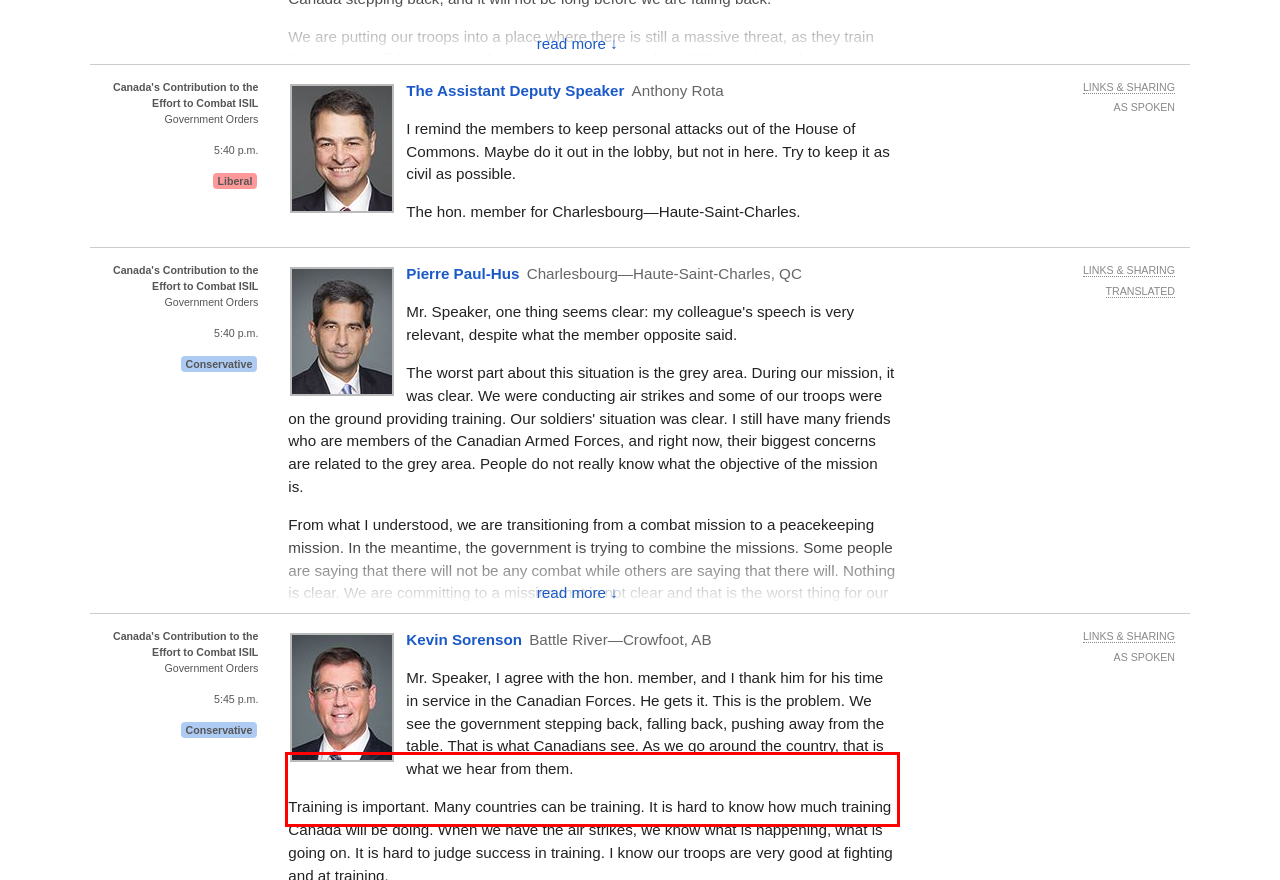Analyze the screenshot of the webpage that features a red bounding box and recognize the text content enclosed within this red bounding box.

With respect to the first issue of a role to play, it was fairly clear. The government had set out that it would be providing a contribution to the proposed air campaign from the coalition and that we would be providing military trainers on the ground.